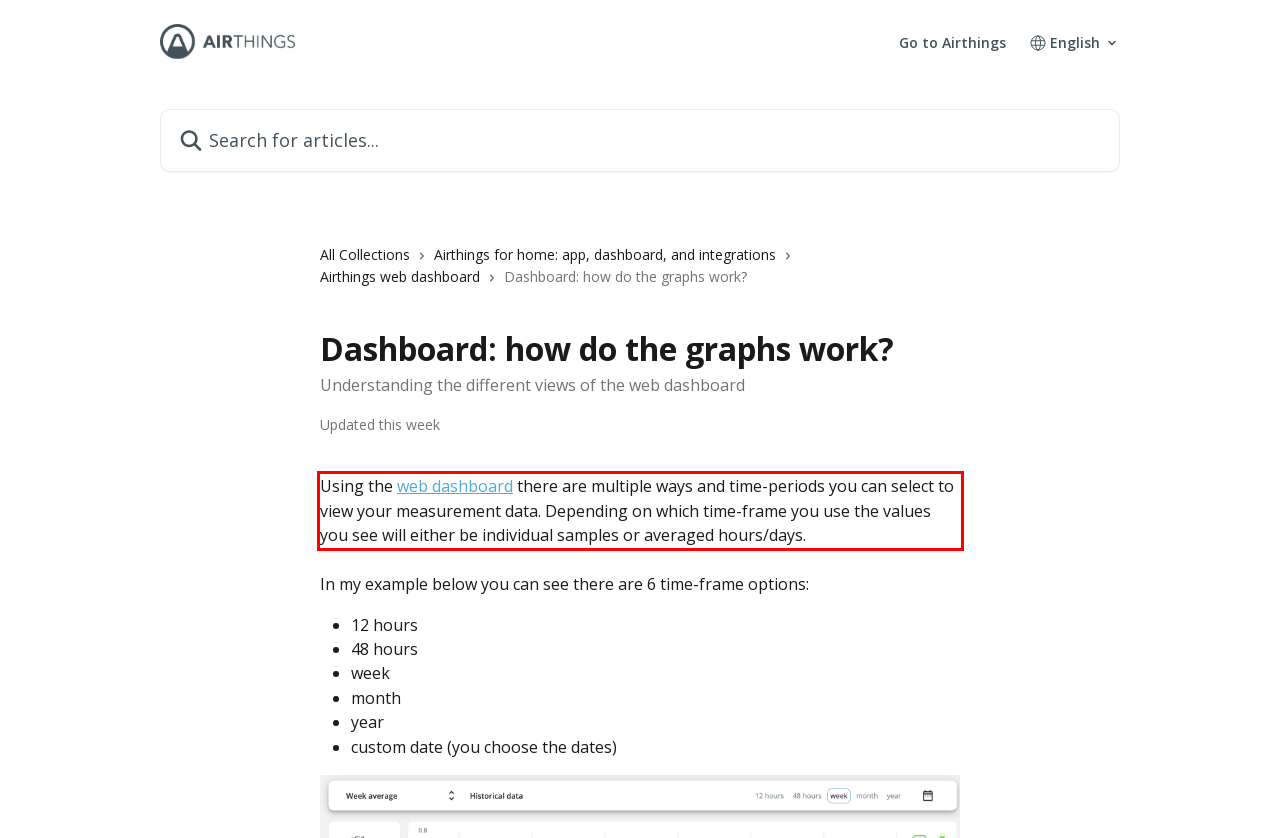You have a screenshot with a red rectangle around a UI element. Recognize and extract the text within this red bounding box using OCR.

Using the web dashboard there are multiple ways and time-periods you can select to view your measurement data. Depending on which time-frame you use the values you see will either be individual samples or averaged hours/days.